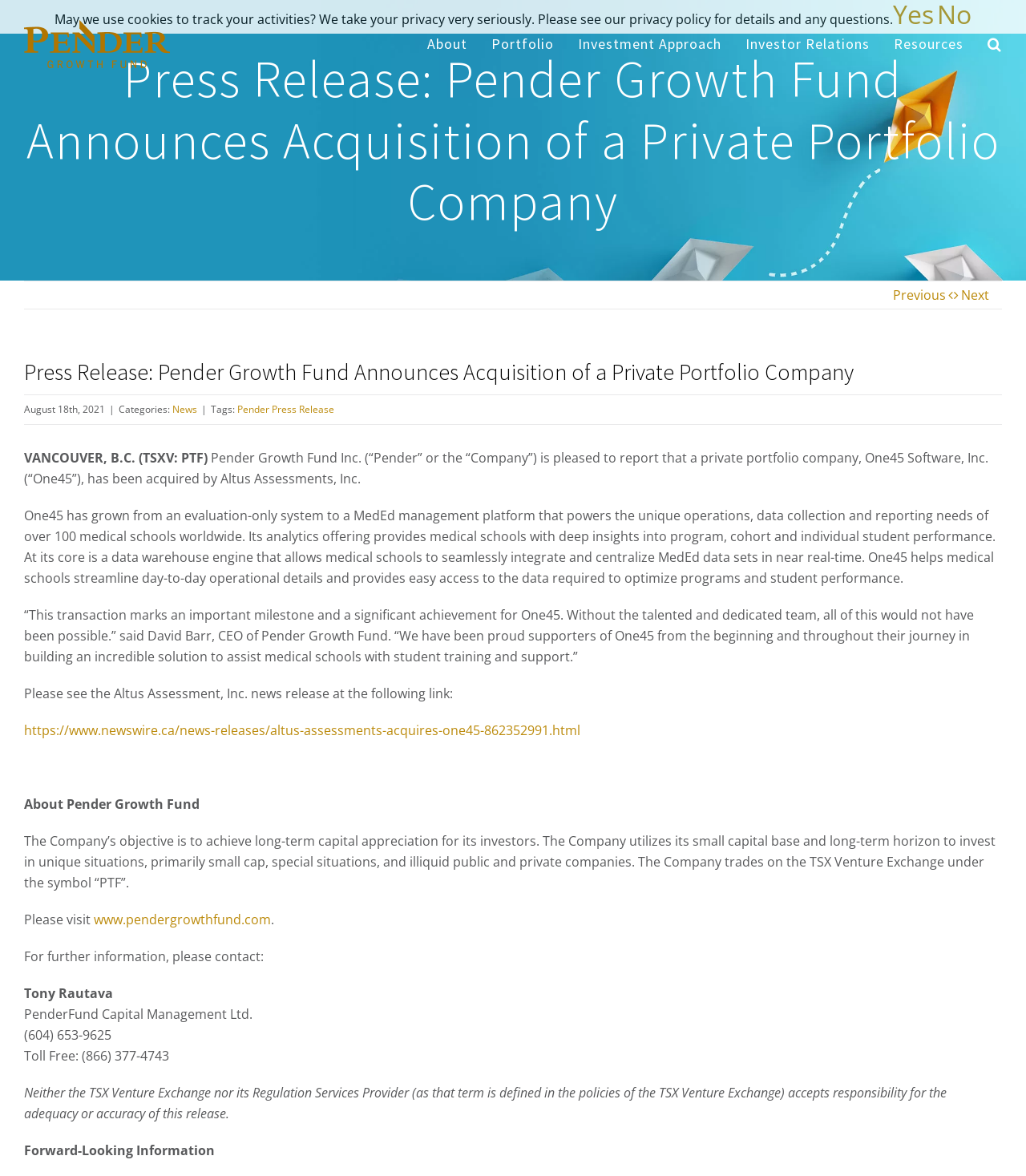Can you determine the main header of this webpage?

Press Release: Pender Growth Fund Announces Acquisition of a Private Portfolio Company